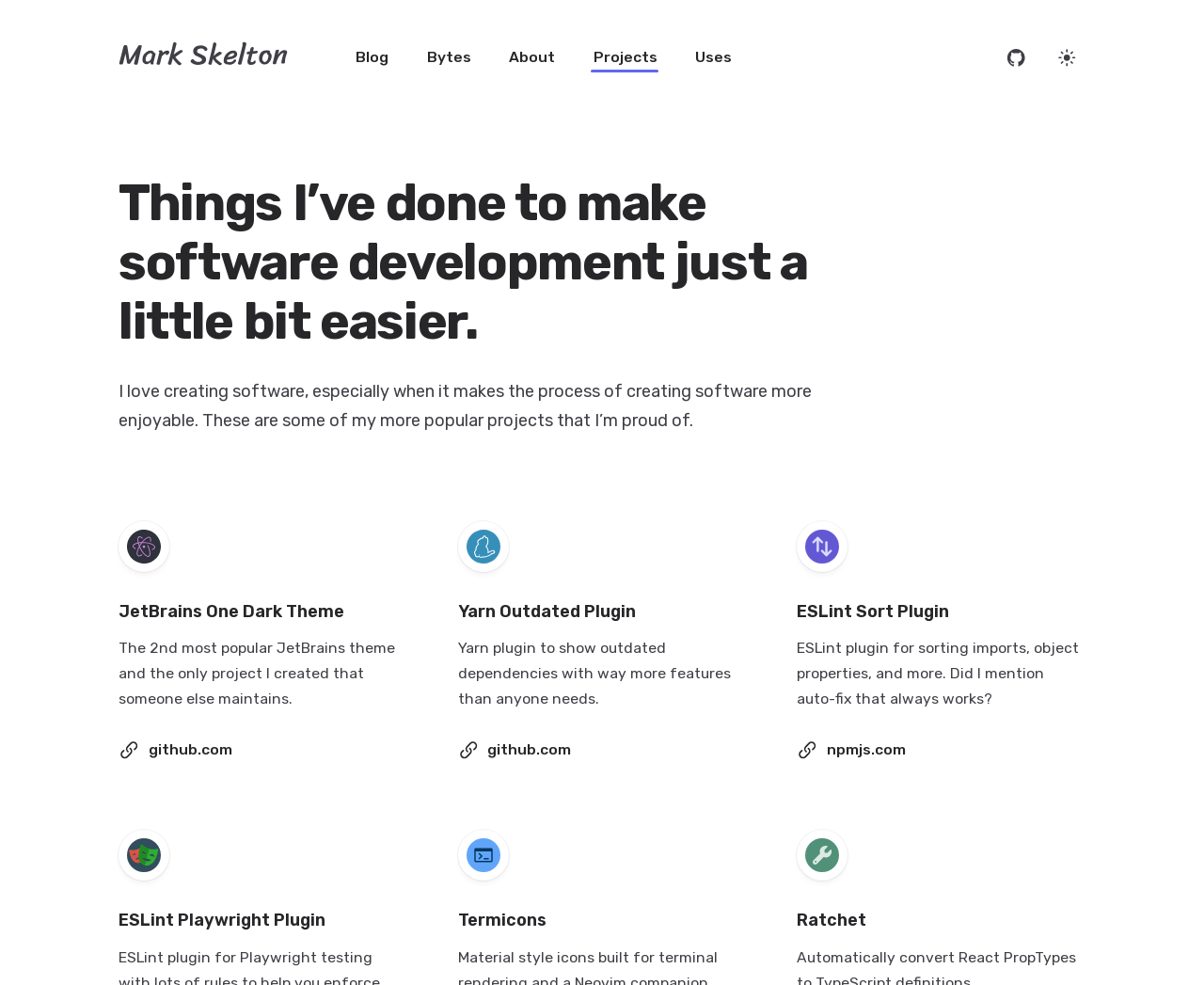Pinpoint the bounding box coordinates of the clickable area needed to execute the instruction: "go to the blog page". The coordinates should be specified as four float numbers between 0 and 1, i.e., [left, top, right, bottom].

[0.281, 0.041, 0.337, 0.075]